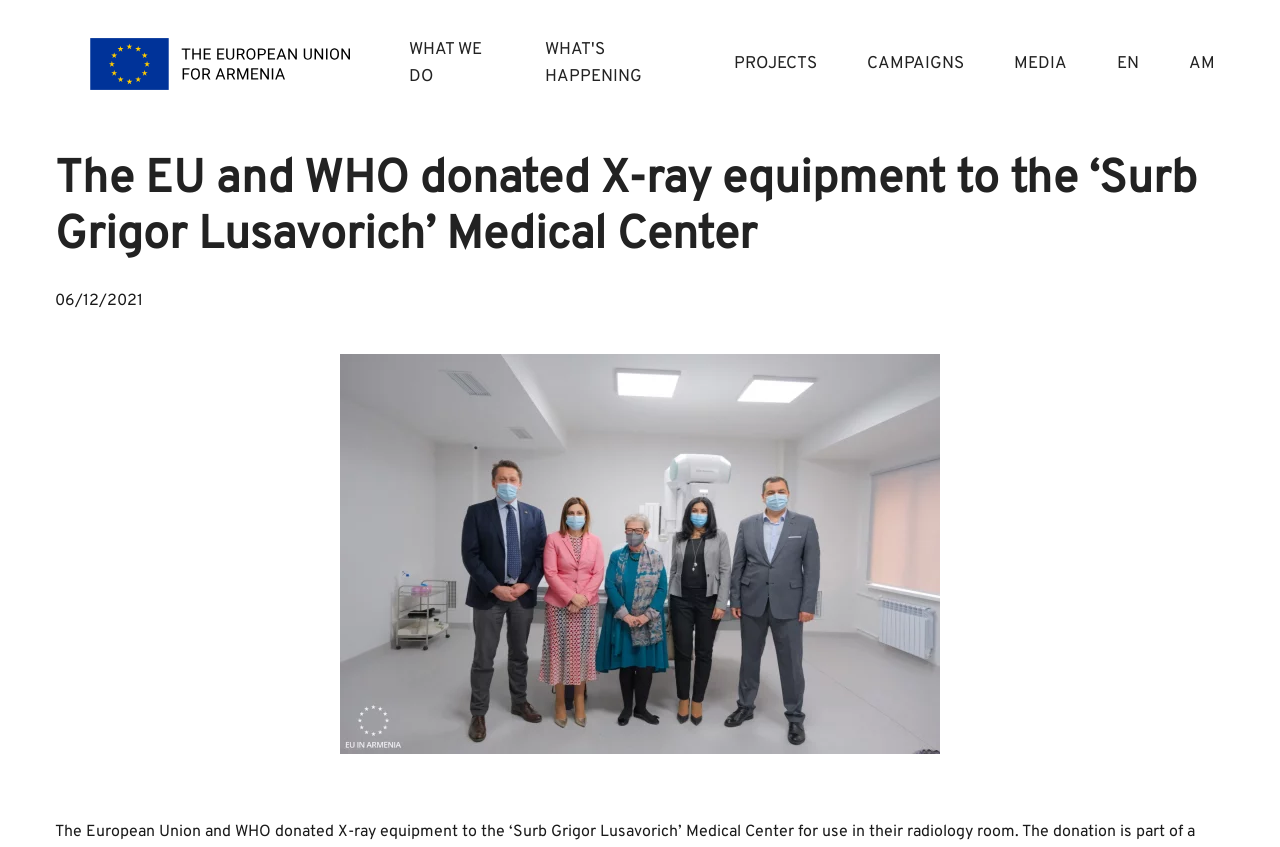Please locate the bounding box coordinates of the element that should be clicked to complete the given instruction: "Skip to main content".

[0.036, 0.057, 0.153, 0.08]